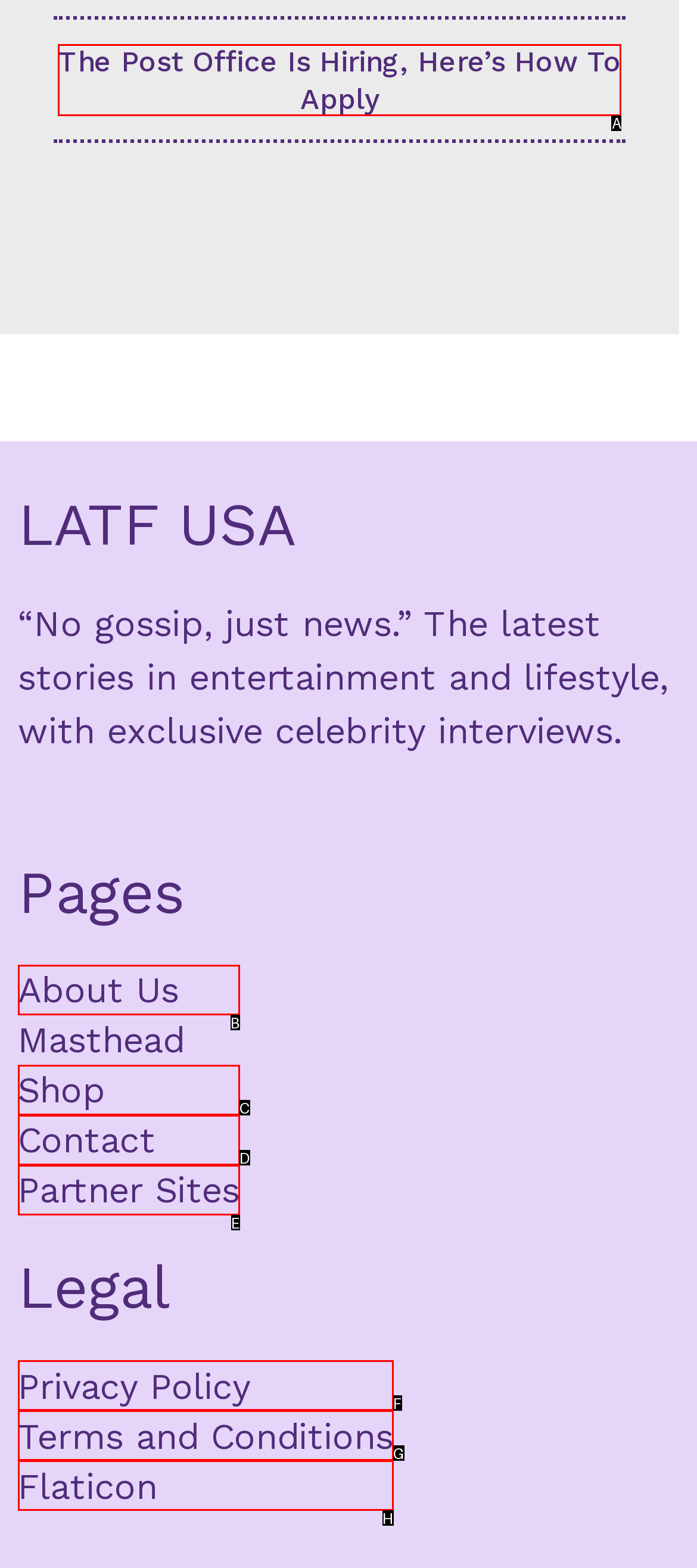From the choices given, find the HTML element that matches this description: Terms and Conditions. Answer with the letter of the selected option directly.

G